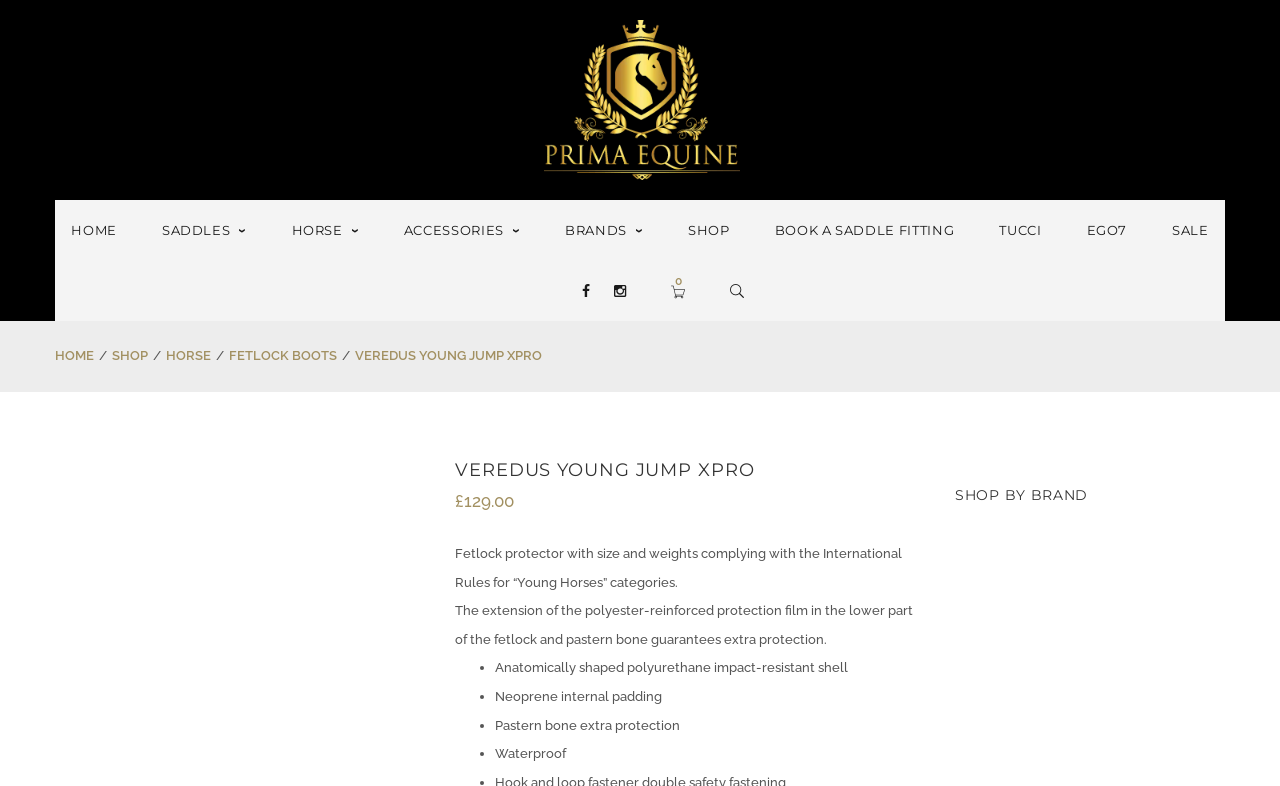Provide a single word or phrase answer to the question: 
What is the brand name of the product?

Veredus